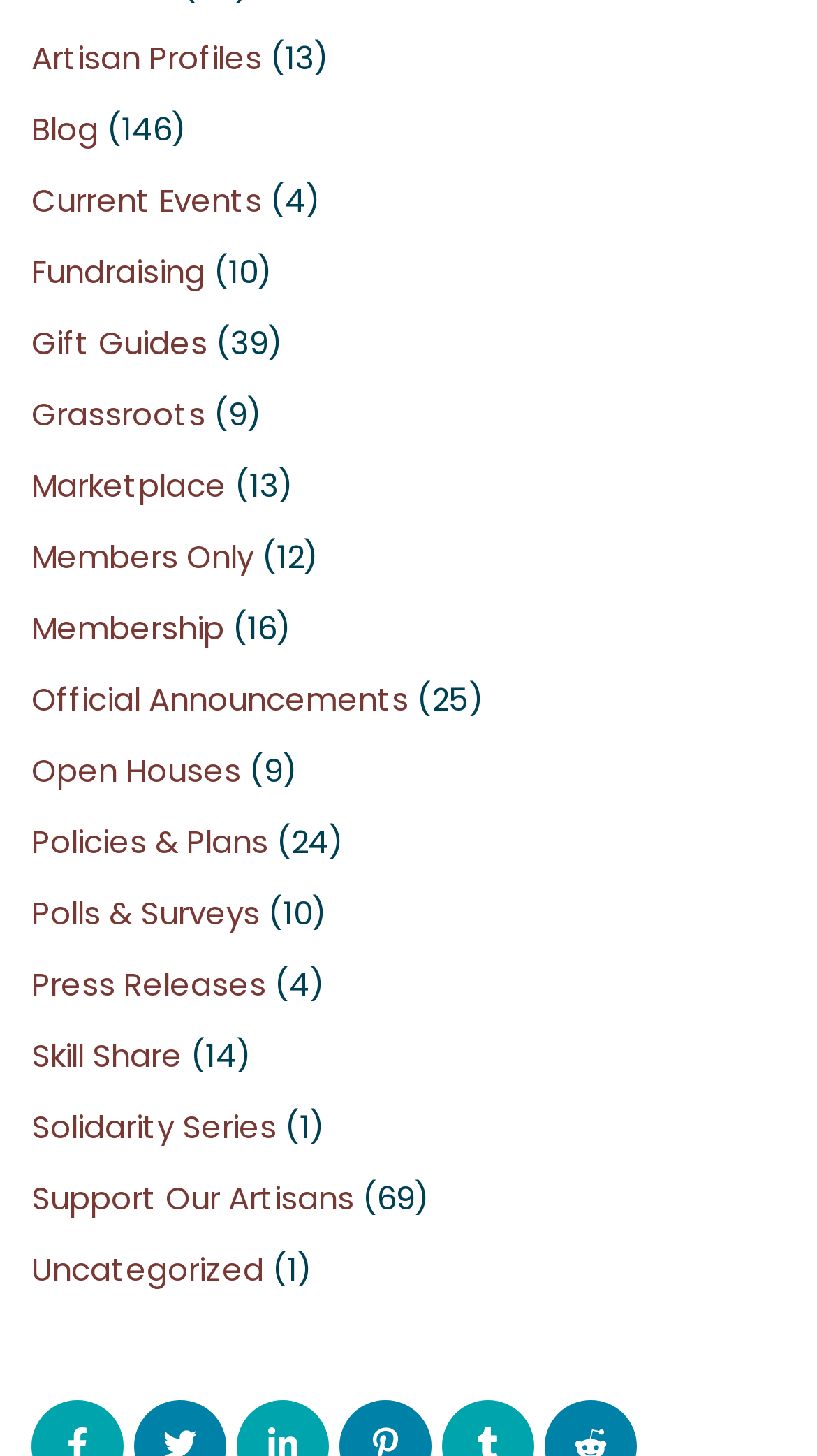Are there any links with no associated item count?
Please provide a single word or phrase based on the screenshot.

Yes